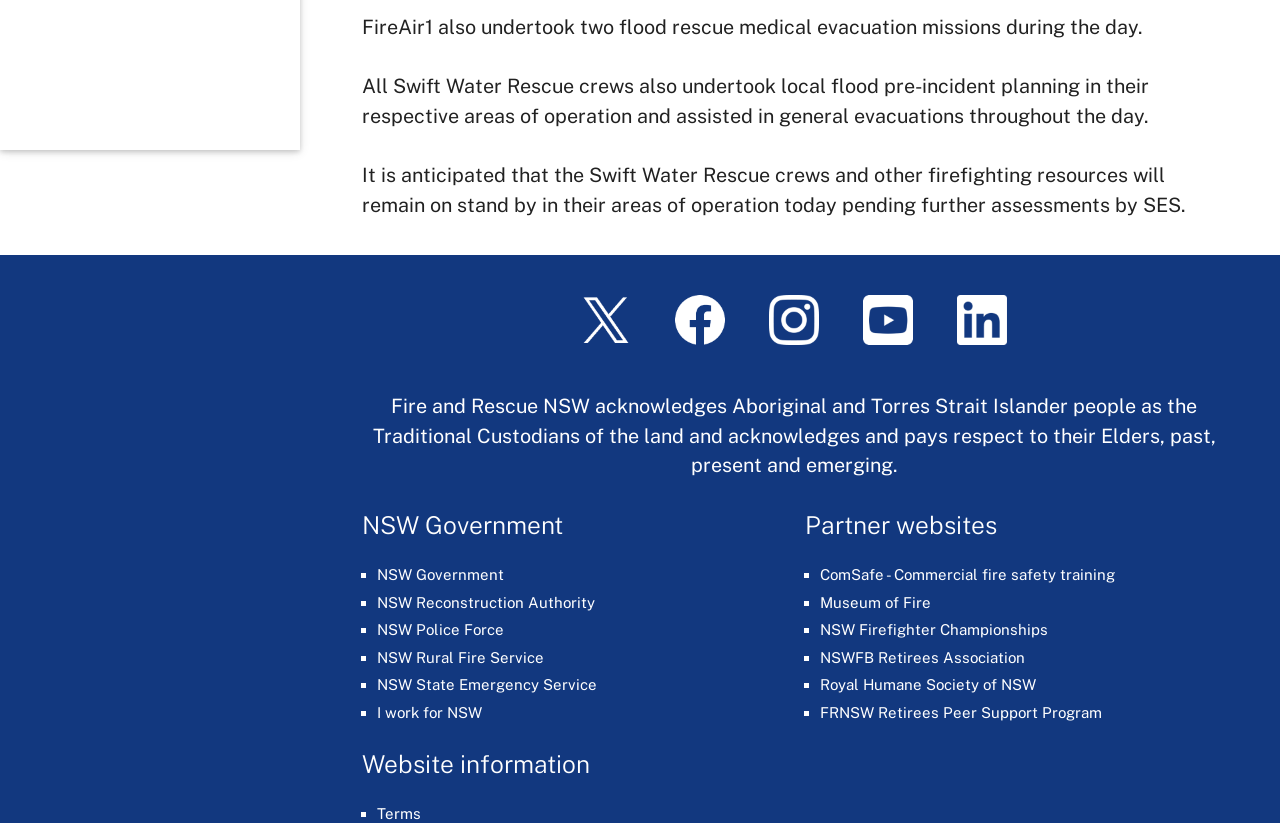Use a single word or phrase to answer the question: 
What is the NSW Government related to?

NSW Reconstruction Authority, NSW Police Force, NSW Rural Fire Service, NSW State Emergency Service